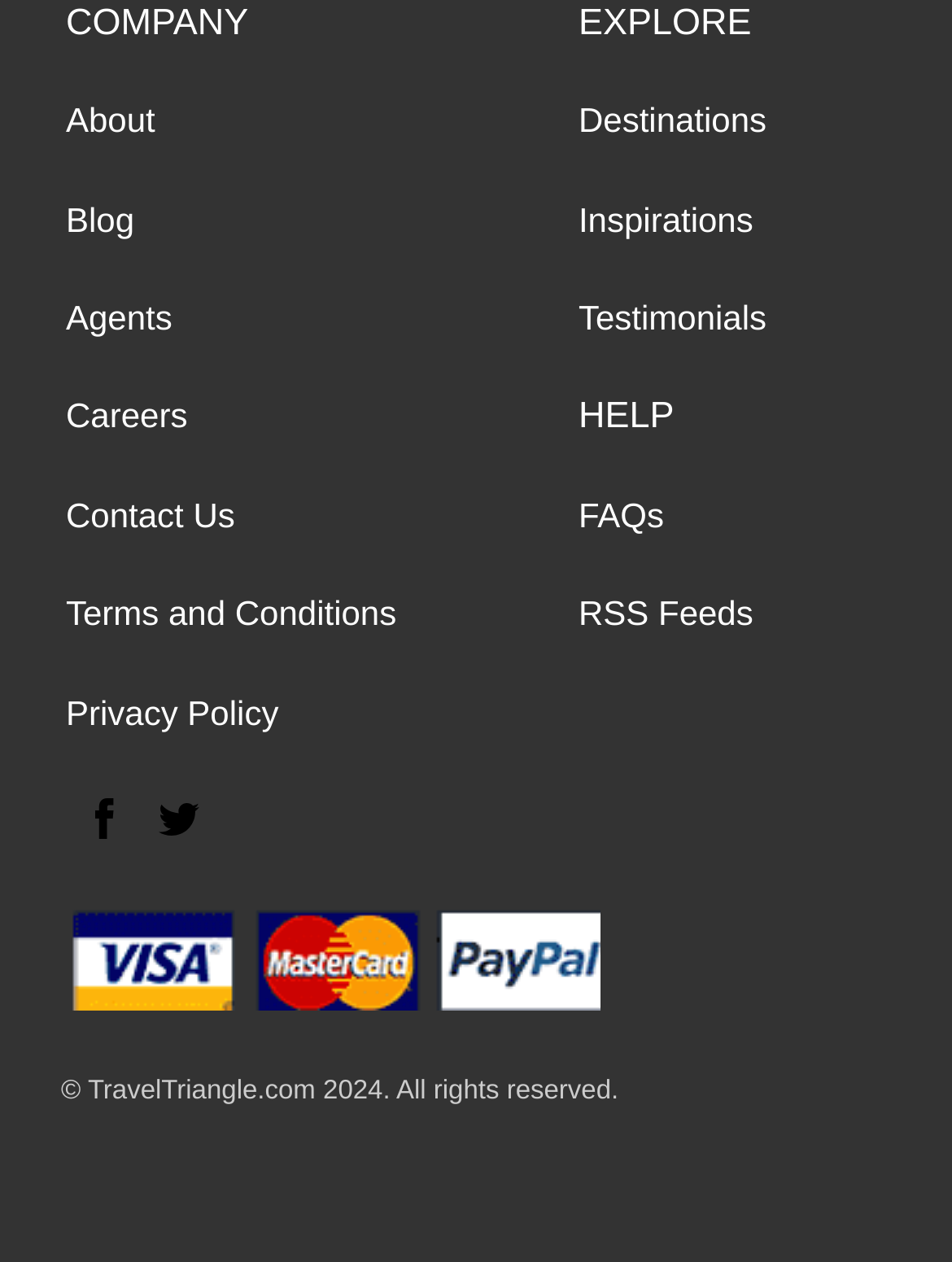Identify the bounding box of the UI element described as follows: "Terms and Conditions". Provide the coordinates as four float numbers in the range of 0 to 1 [left, top, right, bottom].

[0.069, 0.47, 0.416, 0.501]